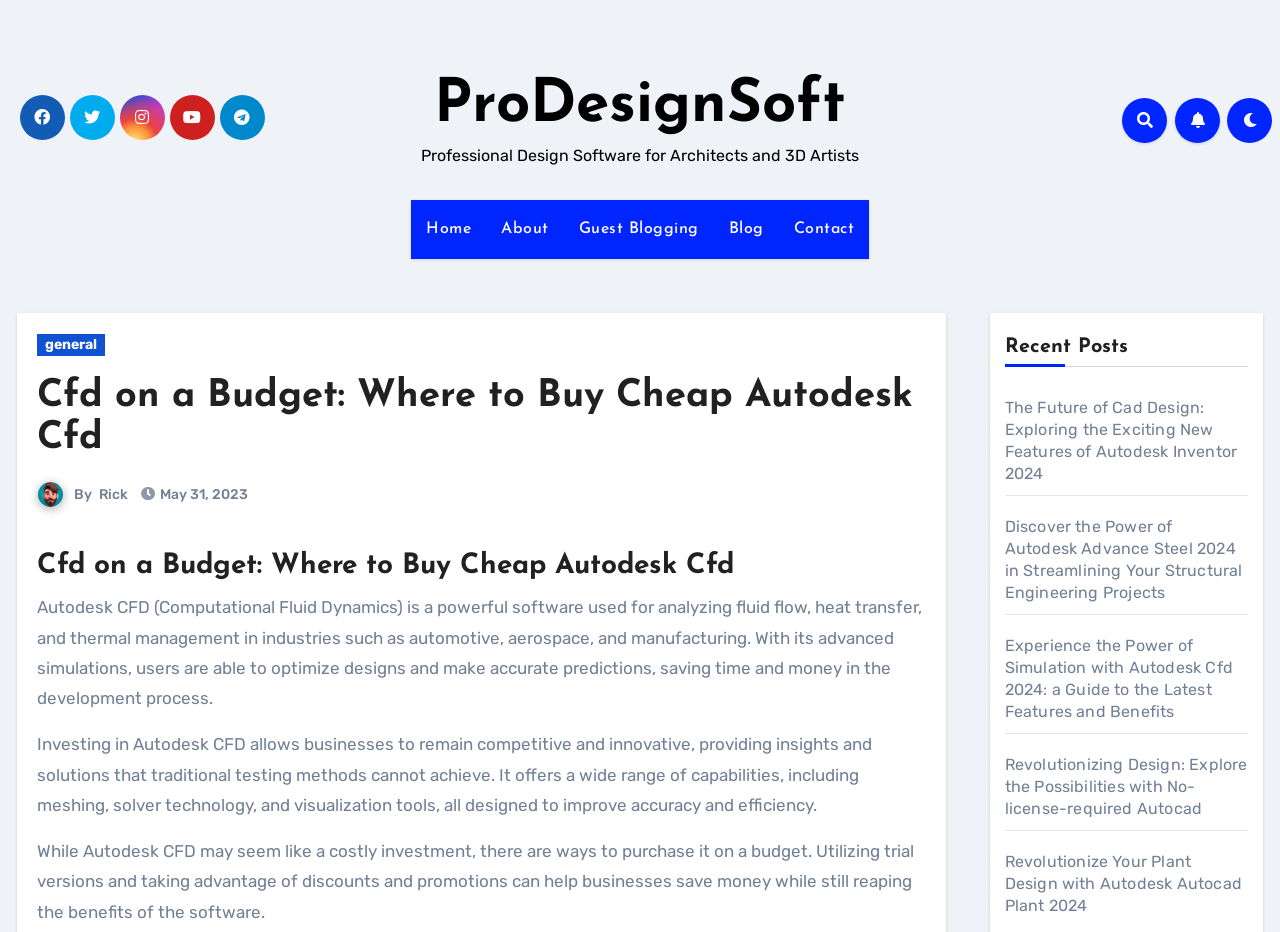Who is the author of the article?
Based on the image, answer the question with a single word or brief phrase.

Rick